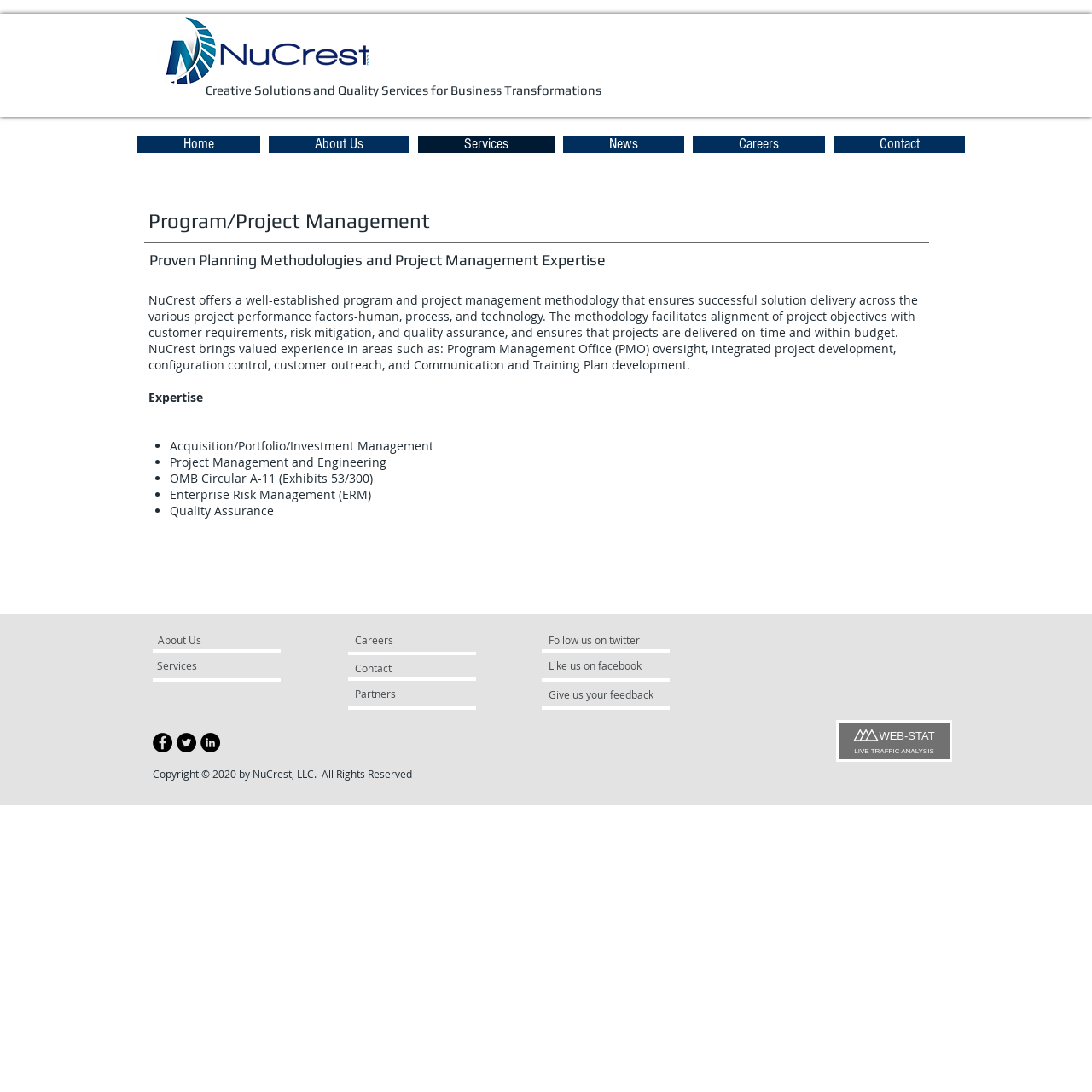Offer a meticulous description of the webpage's structure and content.

The webpage is about NuCrest LLC, a company that offers program and project management services. At the top left corner, there is a logo of NuCrest LLC, which is also a link to the homepage. Next to the logo, there is a heading that reads "Creative Solutions and Quality Services for Business Transformations". 

Below the heading, there is a navigation menu with links to different sections of the website, including "Home", "About Us", "Services", "News", "Careers", and "Contact". 

The main content of the webpage is divided into two sections. The first section has a heading that reads "Program/Project Management" and describes the company's program and project management methodology, which ensures successful solution delivery across various project performance factors. 

The second section lists the company's expertise in areas such as program management office oversight, integrated project development, configuration control, customer outreach, and communication and training plan development. Below this, there is a list of specific services offered, including acquisition/portfolio/investment management, project management and engineering, OMB circular A-11, enterprise risk management, and quality assurance. 

At the bottom of the webpage, there are links to the company's social media profiles, including Twitter, Facebook, and LinkedIn. There is also a link to give feedback and a copyright notice that reads "Copyright © 2020 by NuCrest, LLC. All Rights Reserved". Additionally, there are two iframes, one for web statistics and another for embedded content.